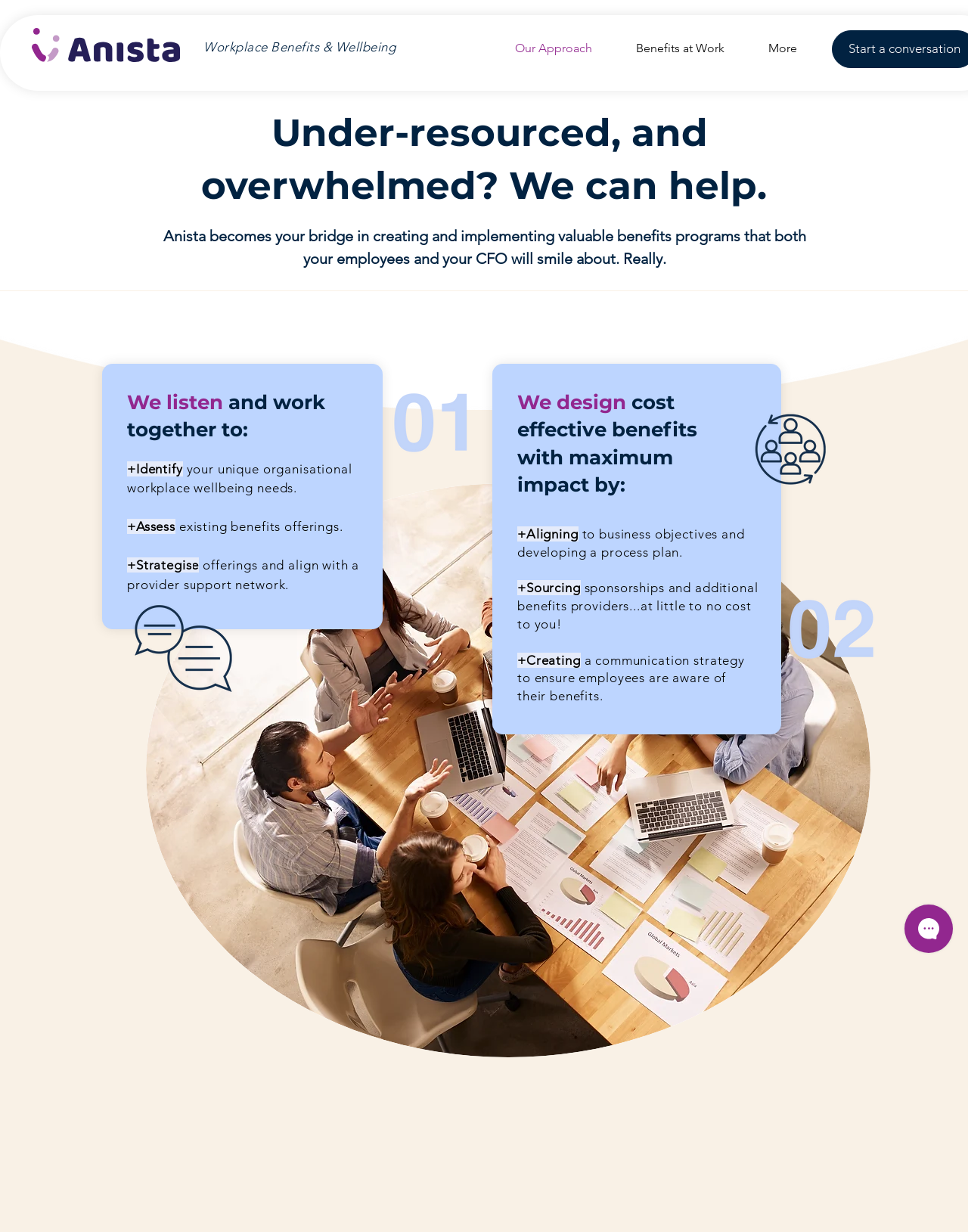Generate a comprehensive caption for the webpage you are viewing.

The webpage is about a product called "Unite" that focuses on workplace benefits and wellbeing. At the top, there is a link and a heading that reads "Workplace Benefits & Wellbeing". Below this, there is a navigation menu labeled "Site" that contains links to "Our Approach", "Benefits at Work", and "More".

The main content of the page is divided into sections, each with a heading and descriptive text. The first section has a heading that asks if the user is "Under-resourced, and overwhelmed?" and offers help. Below this, there is a paragraph of text that describes how Anista can help create and implement valuable benefits programs. To the right of this text, there is a large image that takes up most of the width of the page.

The next section has a heading that reads "We listen and work together to:" and lists three points: "Identify your unique organisational workplace wellbeing needs", "Assess existing benefits offerings", and "Strategise offerings and align with a provider support network". Each point has a corresponding icon, and there are two smaller images to the right of this section.

The following section has a heading that reads "We design cost effective benefits with maximum impact by:" and lists four points: "Aligning to business objectives and developing a process plan", "Sourcing sponsorships and additional benefits providers", "Creating a communication strategy to ensure employees are aware of their benefits", and "Measuring value and success". Each point has a corresponding icon, and there are three smaller images to the right of this section.

The final section has a heading that reads "We deliver innovative solutions by:" and lists two points: "Developing client-specific admin/ HR portals, reporting tools, newsletters, wellness hub content and more" and "Establishing feedback loops to ensure employees value the programs and that they are happy with the provider services". To the right of this section, there is a small iframe labeled "Wix Chat".

Throughout the page, there are a total of 7 images, 7 headings, and 14 blocks of static text. The layout is organized and easy to follow, with clear headings and concise text.